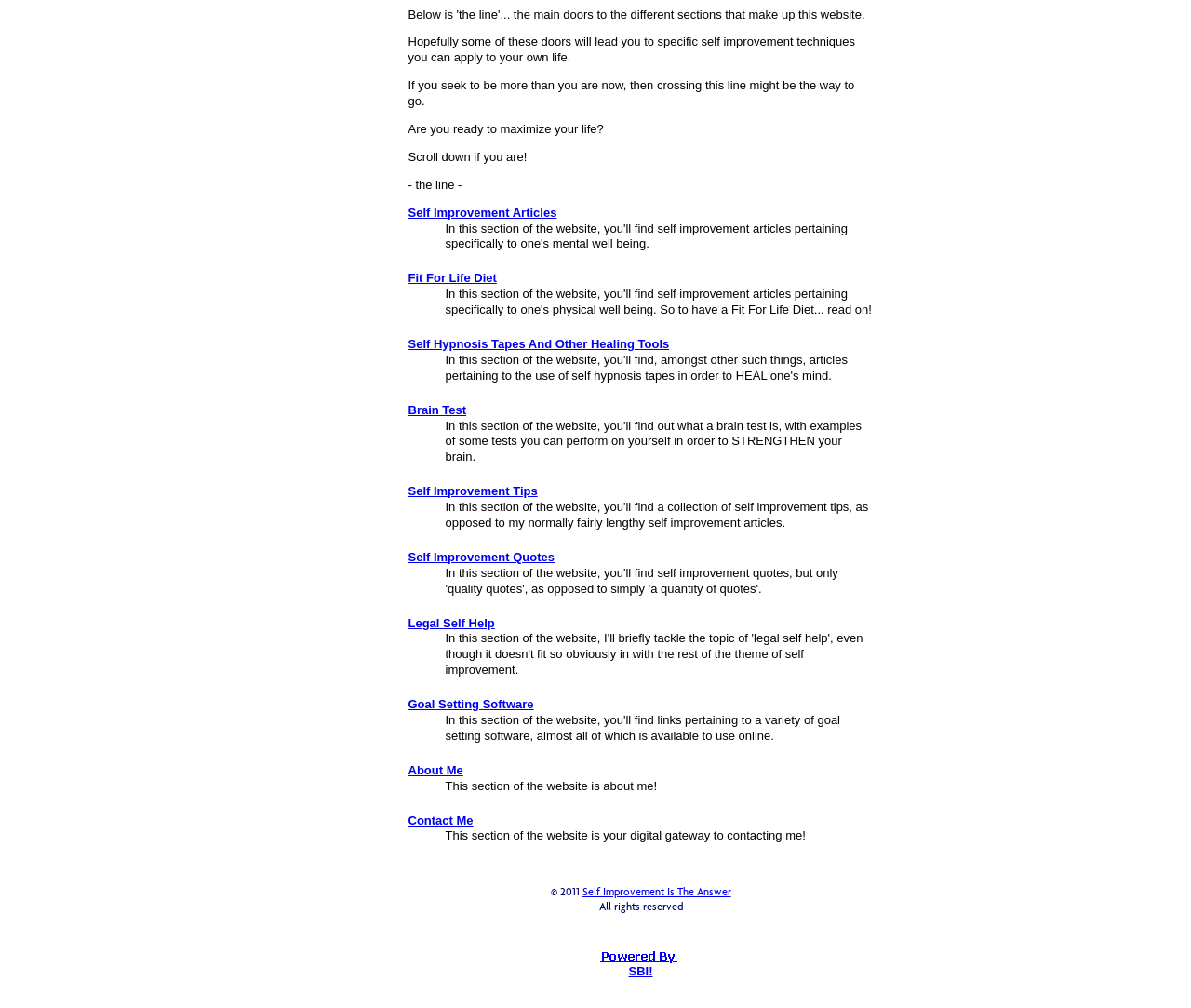What is the purpose of the 'Scroll down if you are!' text?
Utilize the information in the image to give a detailed answer to the question.

The text 'Scroll down if you are!' is likely intended to encourage users to explore the website further, as it is placed below the introductory text and above the list of self improvement topics.